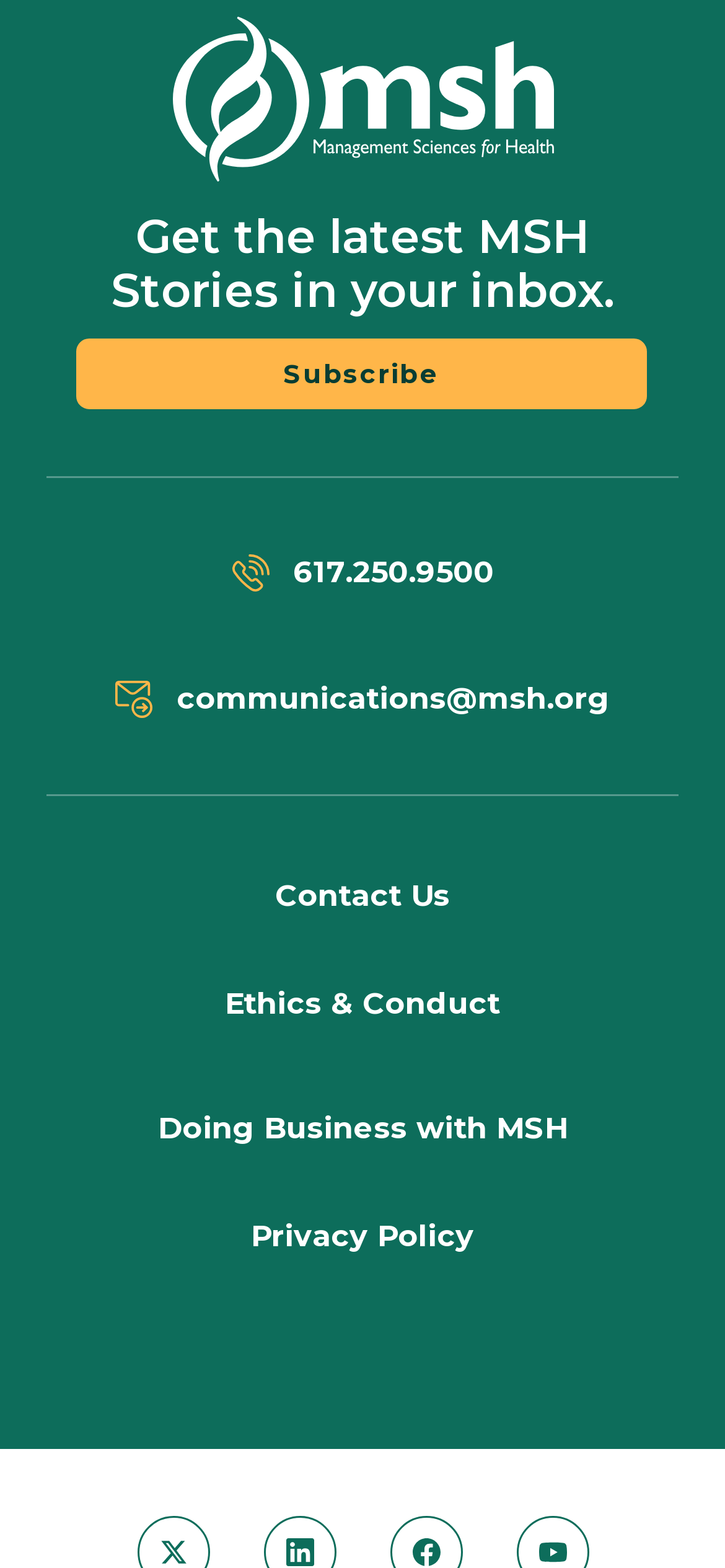Locate the bounding box coordinates of the clickable element to fulfill the following instruction: "Subscribe to MSH Stories". Provide the coordinates as four float numbers between 0 and 1 in the format [left, top, right, bottom].

[0.103, 0.214, 0.895, 0.263]